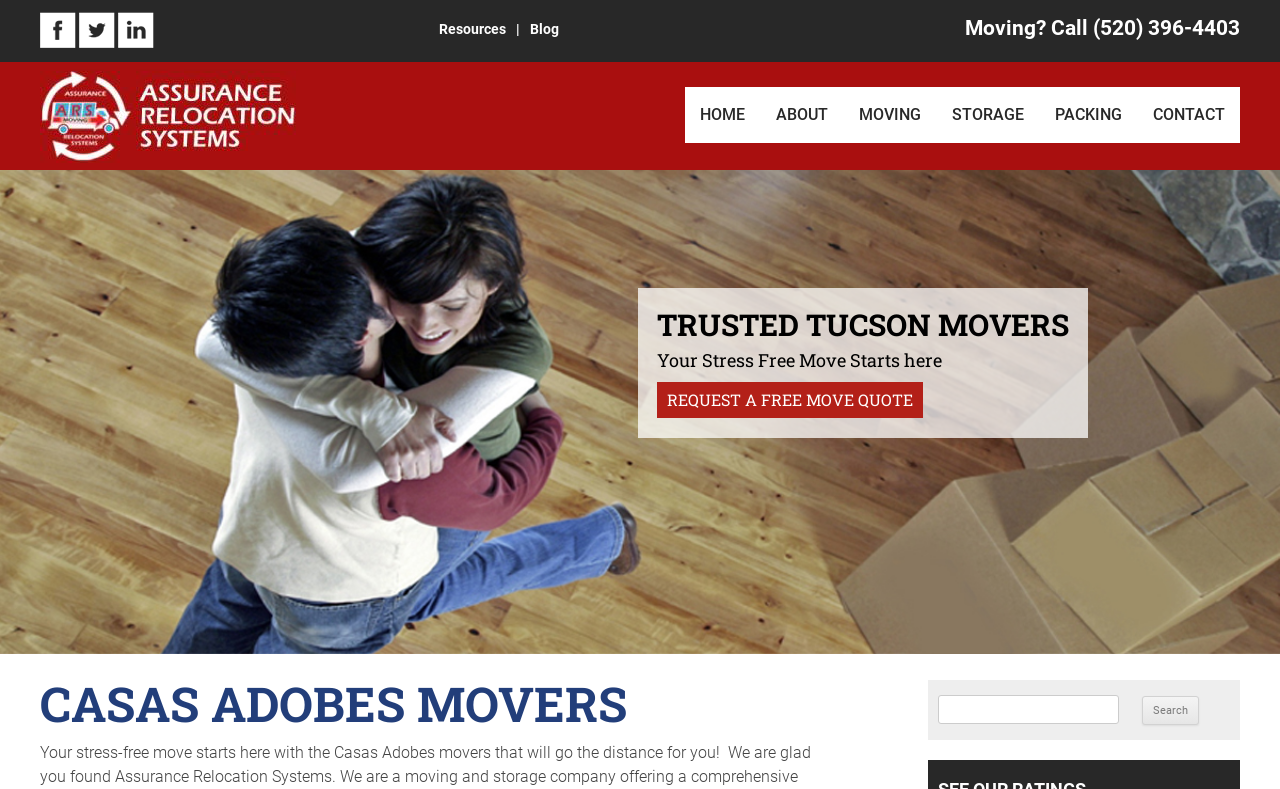Please find the bounding box coordinates (top-left x, top-left y, bottom-right x, bottom-right y) in the screenshot for the UI element described as follows: Packing Prices

[0.812, 0.181, 1.0, 0.24]